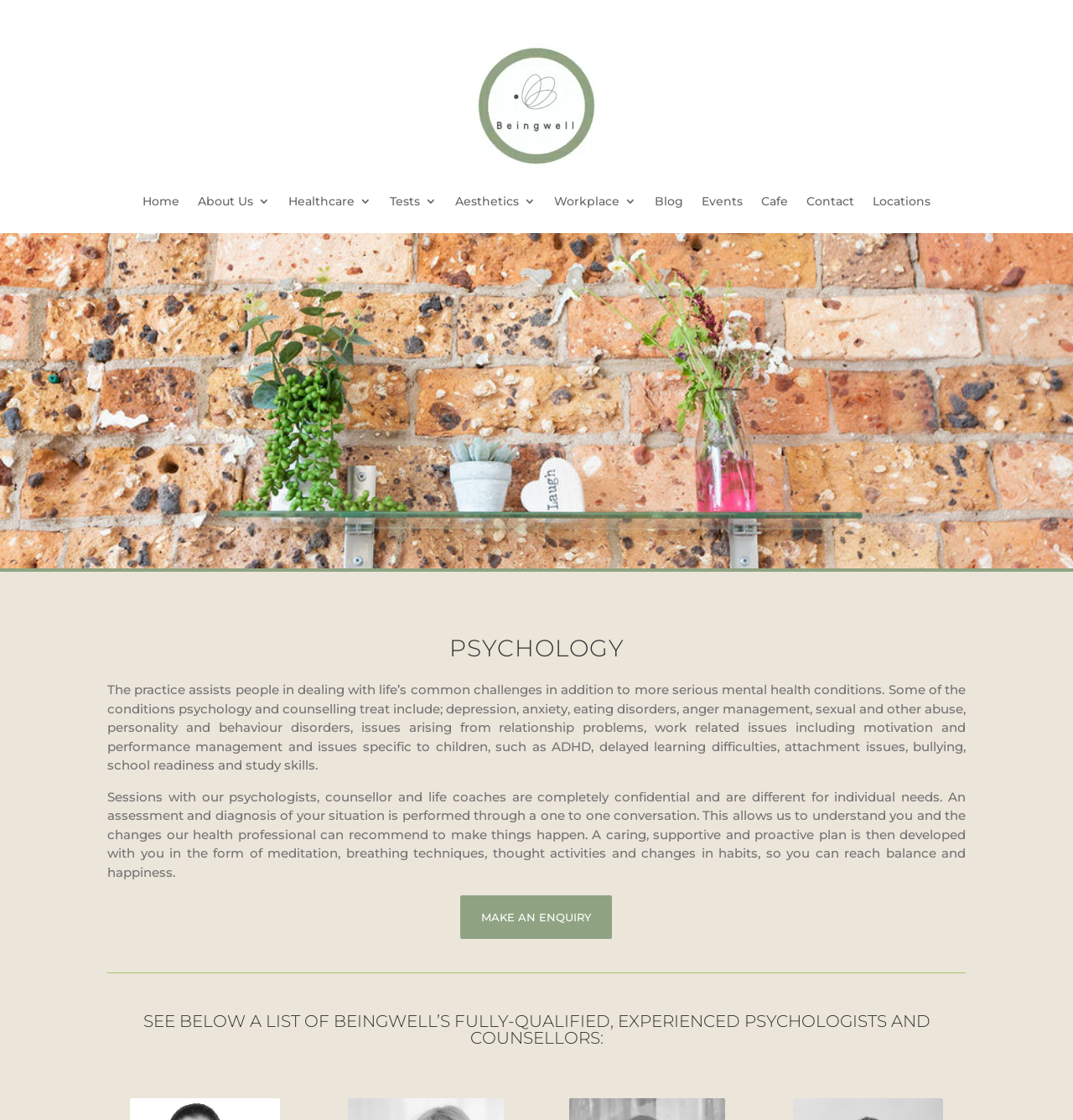Please determine the bounding box coordinates of the clickable area required to carry out the following instruction: "Explore the 'What is going on with WirePlumber?' article". The coordinates must be four float numbers between 0 and 1, represented as [left, top, right, bottom].

None